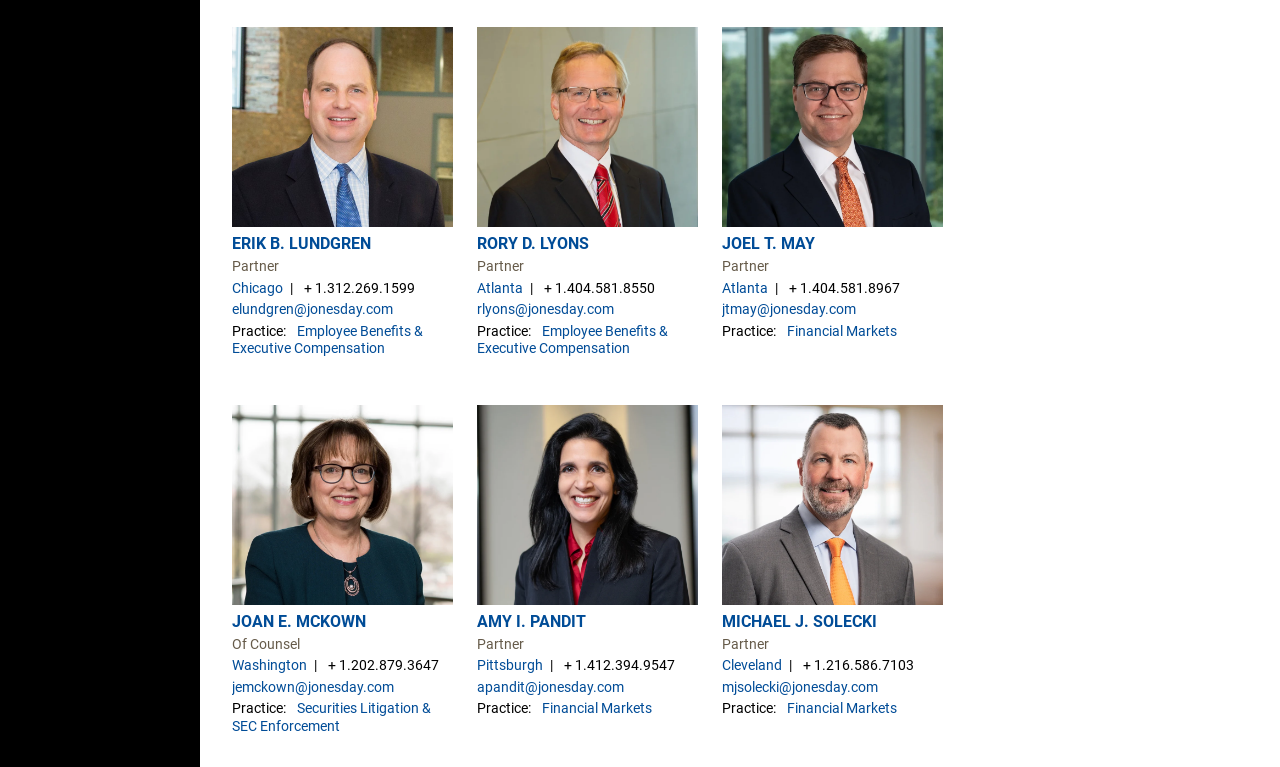Can you find the bounding box coordinates for the UI element given this description: "Atlanta"? Provide the coordinates as four float numbers between 0 and 1: [left, top, right, bottom].

[0.373, 0.364, 0.409, 0.385]